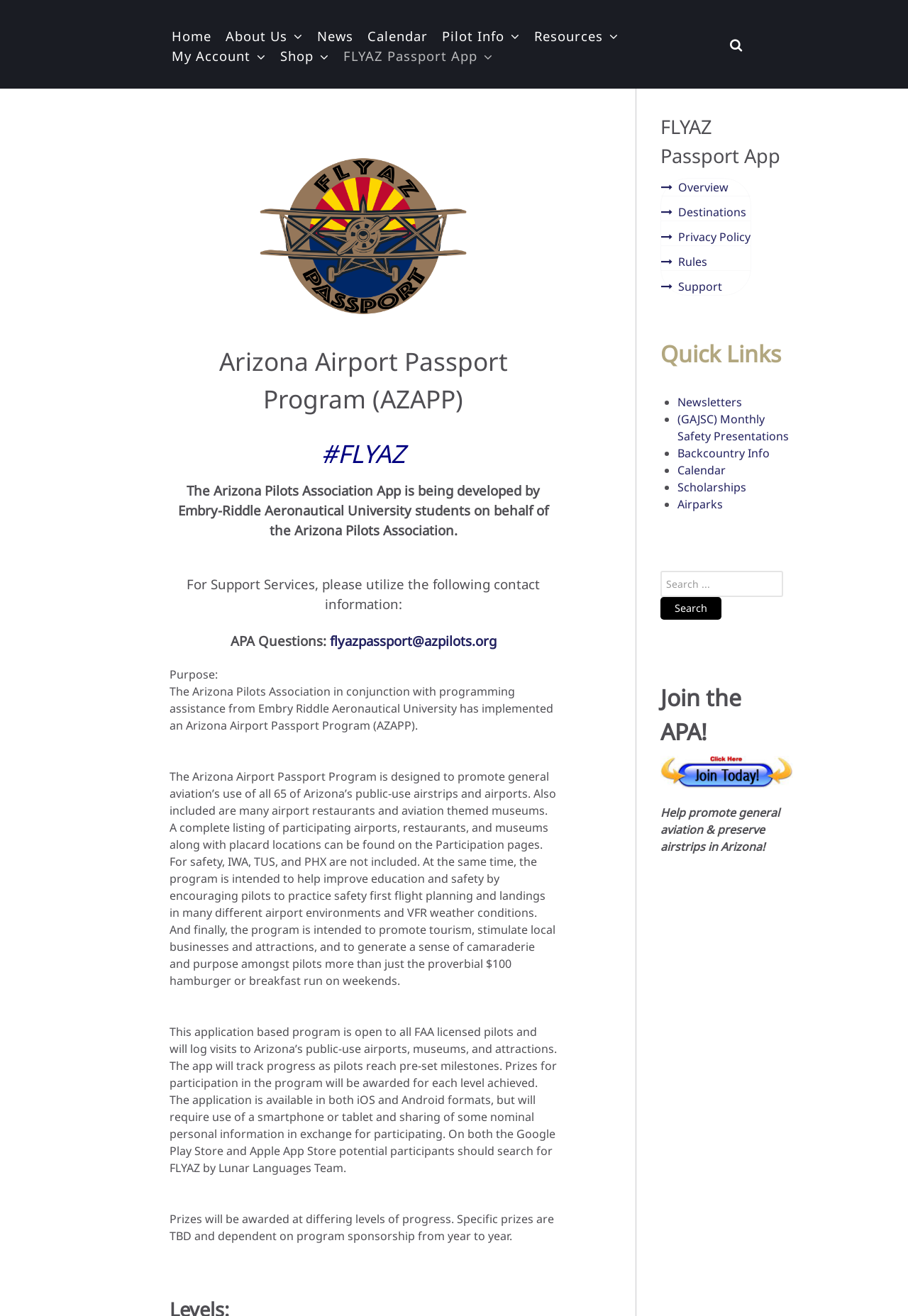Find the bounding box coordinates of the element I should click to carry out the following instruction: "Search for something".

[0.727, 0.434, 0.873, 0.475]